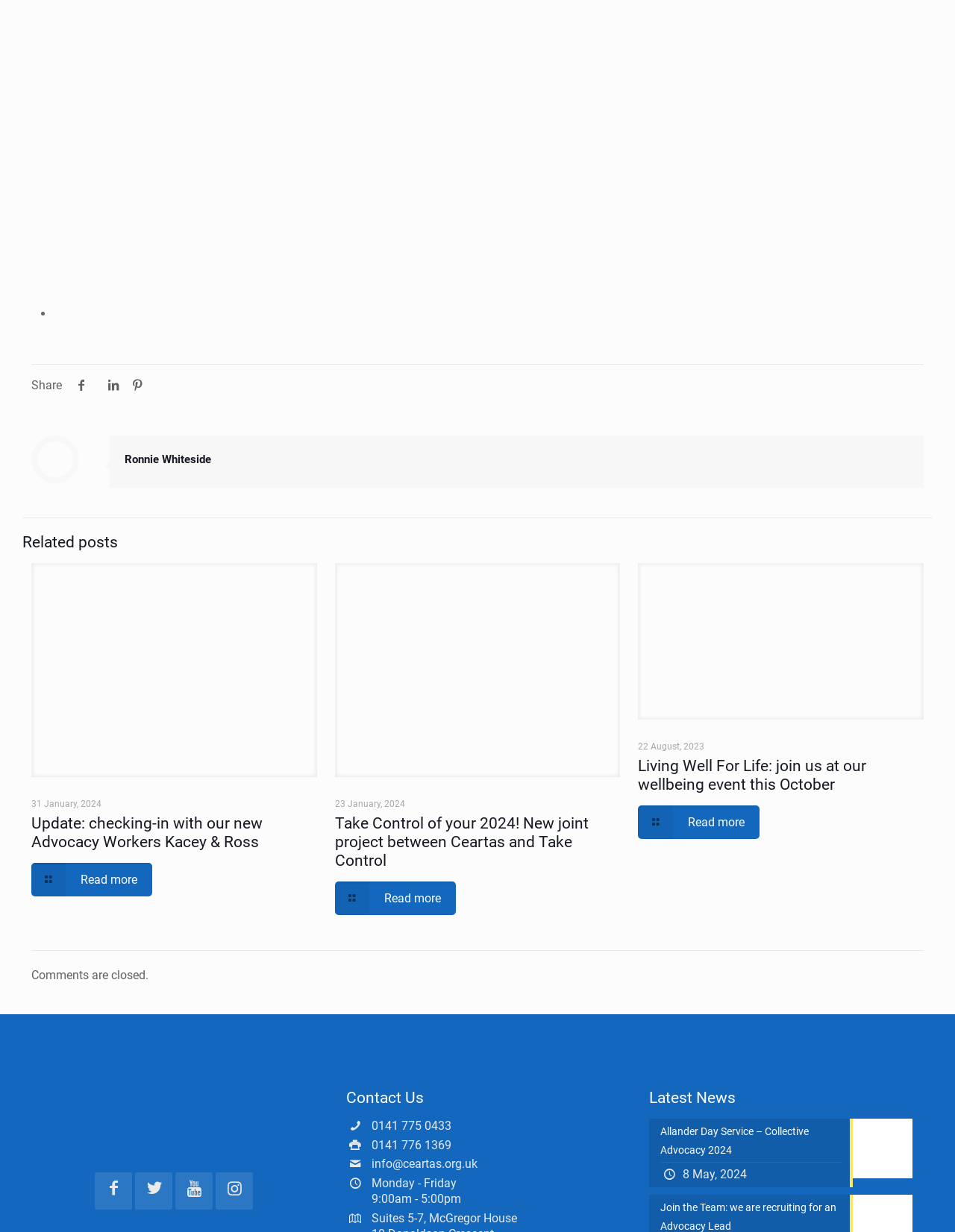Identify the bounding box coordinates for the element you need to click to achieve the following task: "Add your car wash listing". Provide the bounding box coordinates as four float numbers between 0 and 1, in the form [left, top, right, bottom].

None